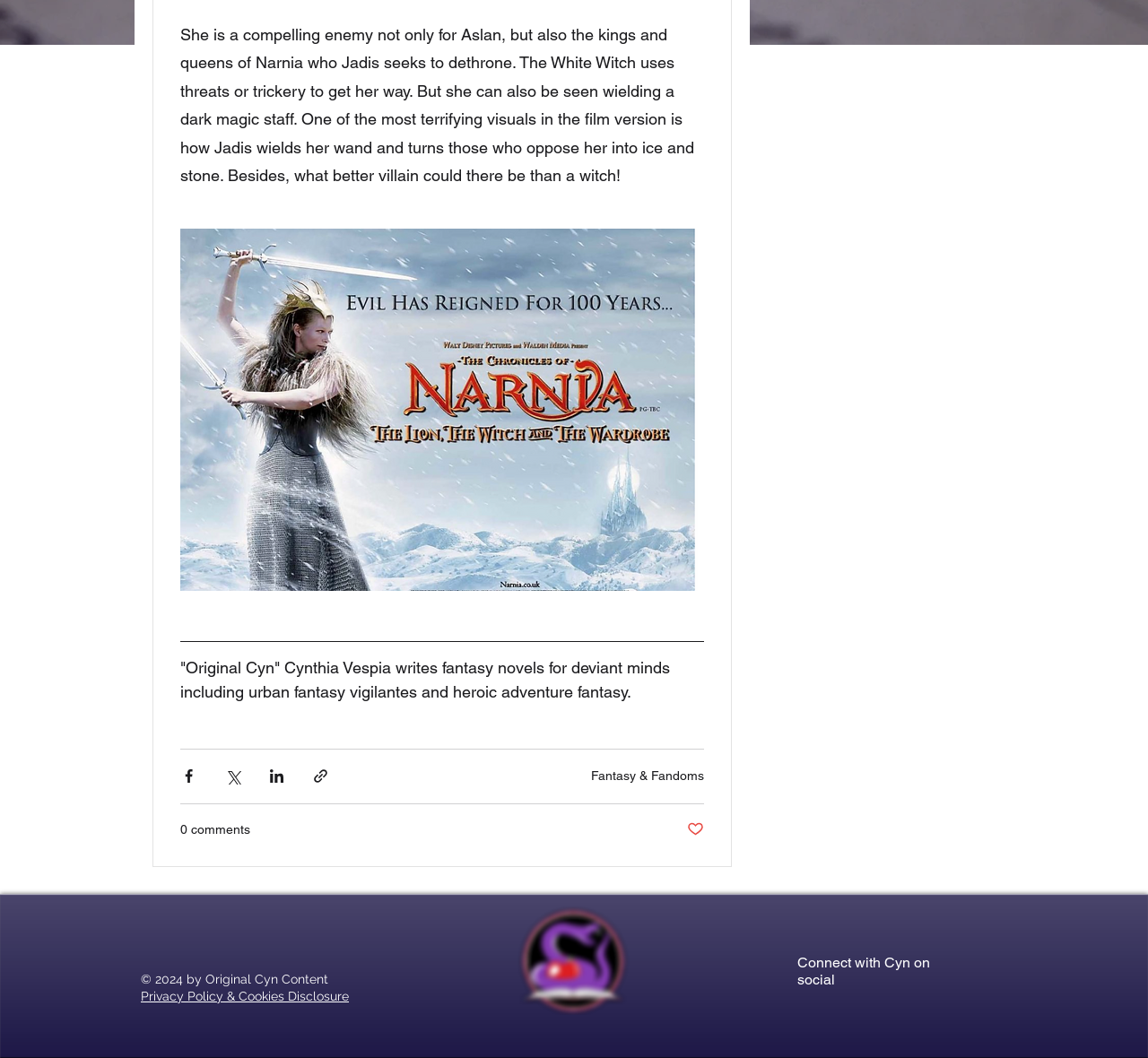Identify the bounding box coordinates of the clickable region required to complete the instruction: "Read the Privacy Policy & Cookies Disclosure". The coordinates should be given as four float numbers within the range of 0 and 1, i.e., [left, top, right, bottom].

[0.123, 0.935, 0.304, 0.949]